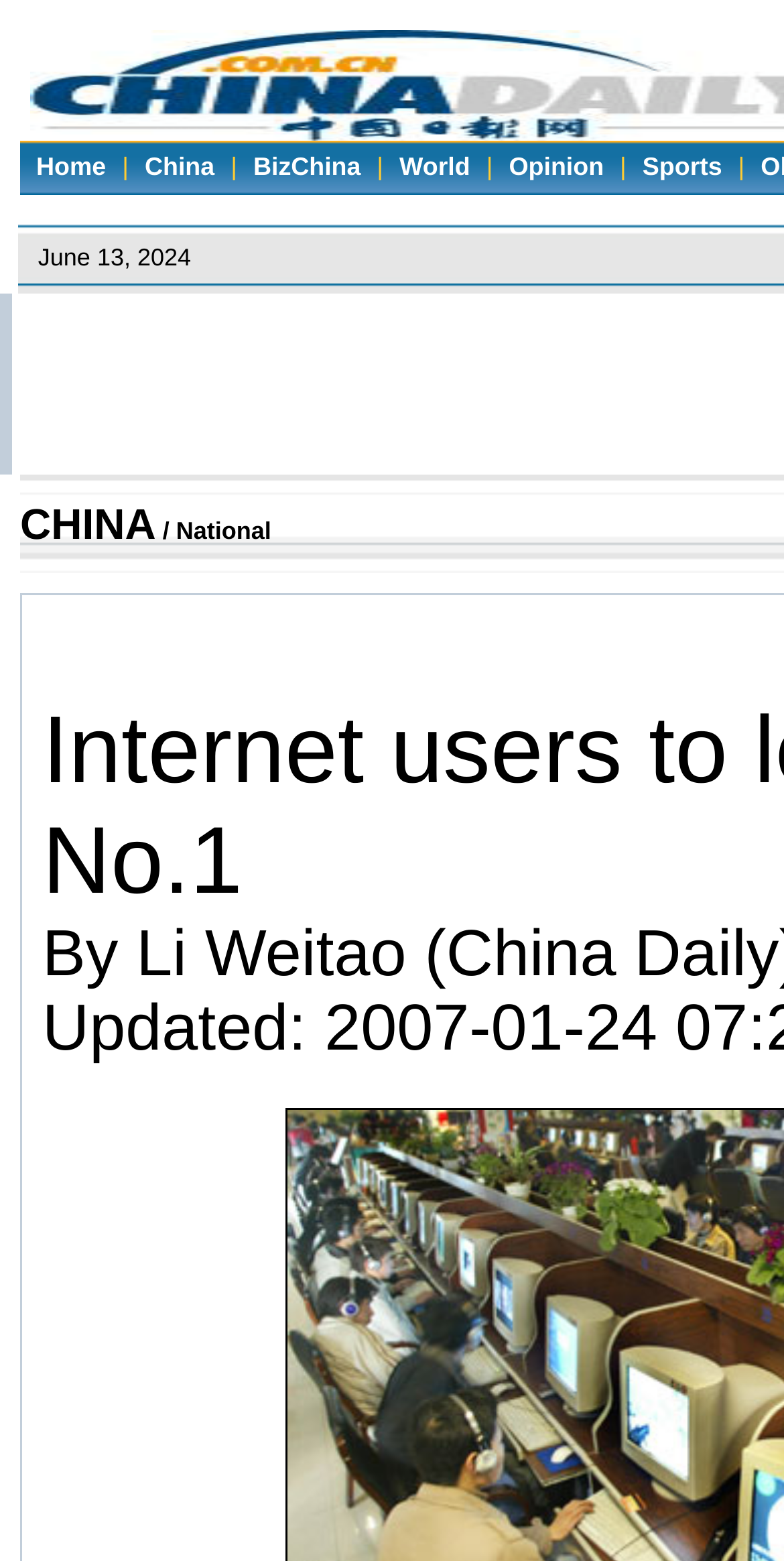Answer succinctly with a single word or phrase:
How many links are there in the top navigation bar?

6